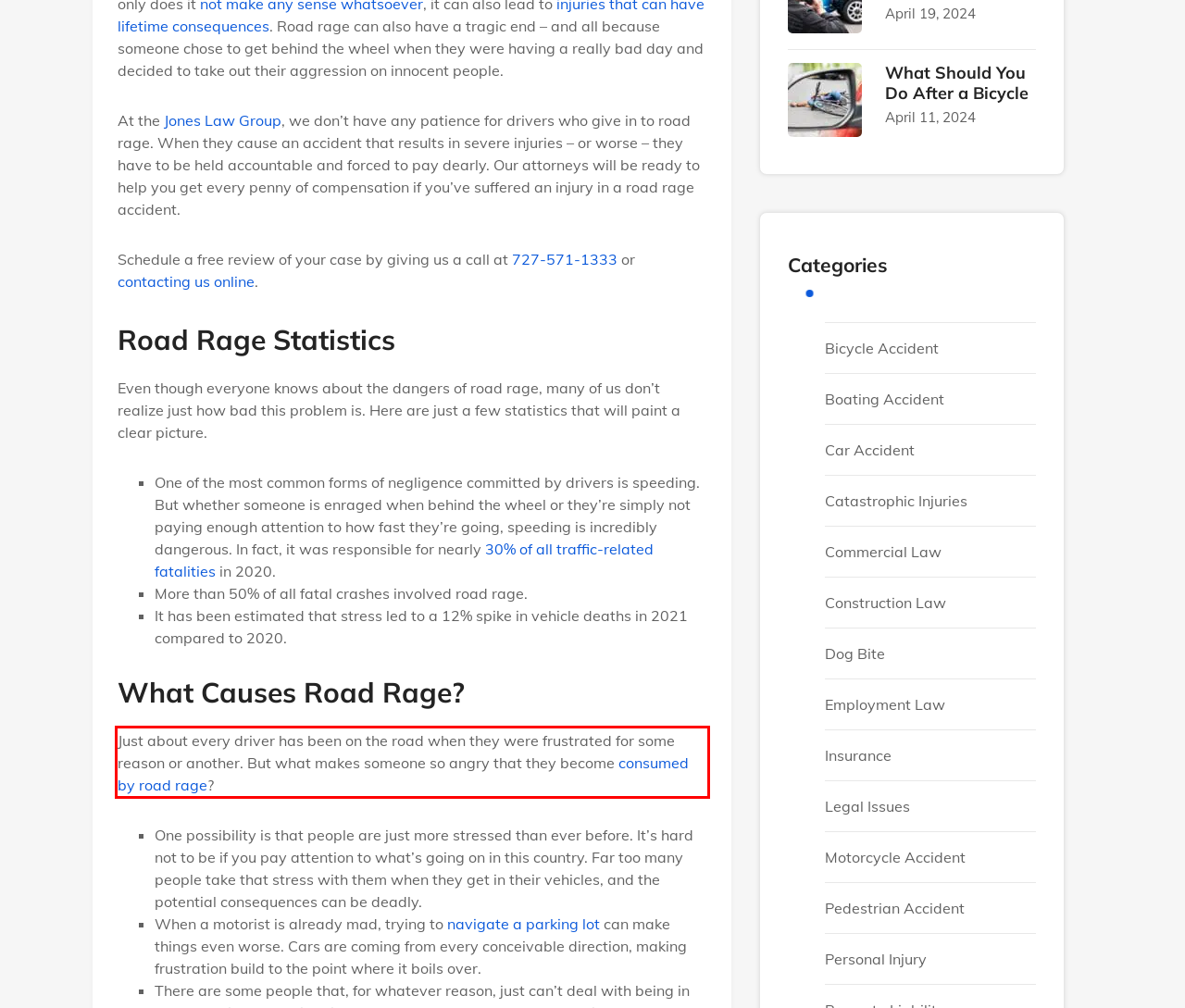You have a screenshot of a webpage, and there is a red bounding box around a UI element. Utilize OCR to extract the text within this red bounding box.

Just about every driver has been on the road when they were frustrated for some reason or another. But what makes someone so angry that they become consumed by road rage?